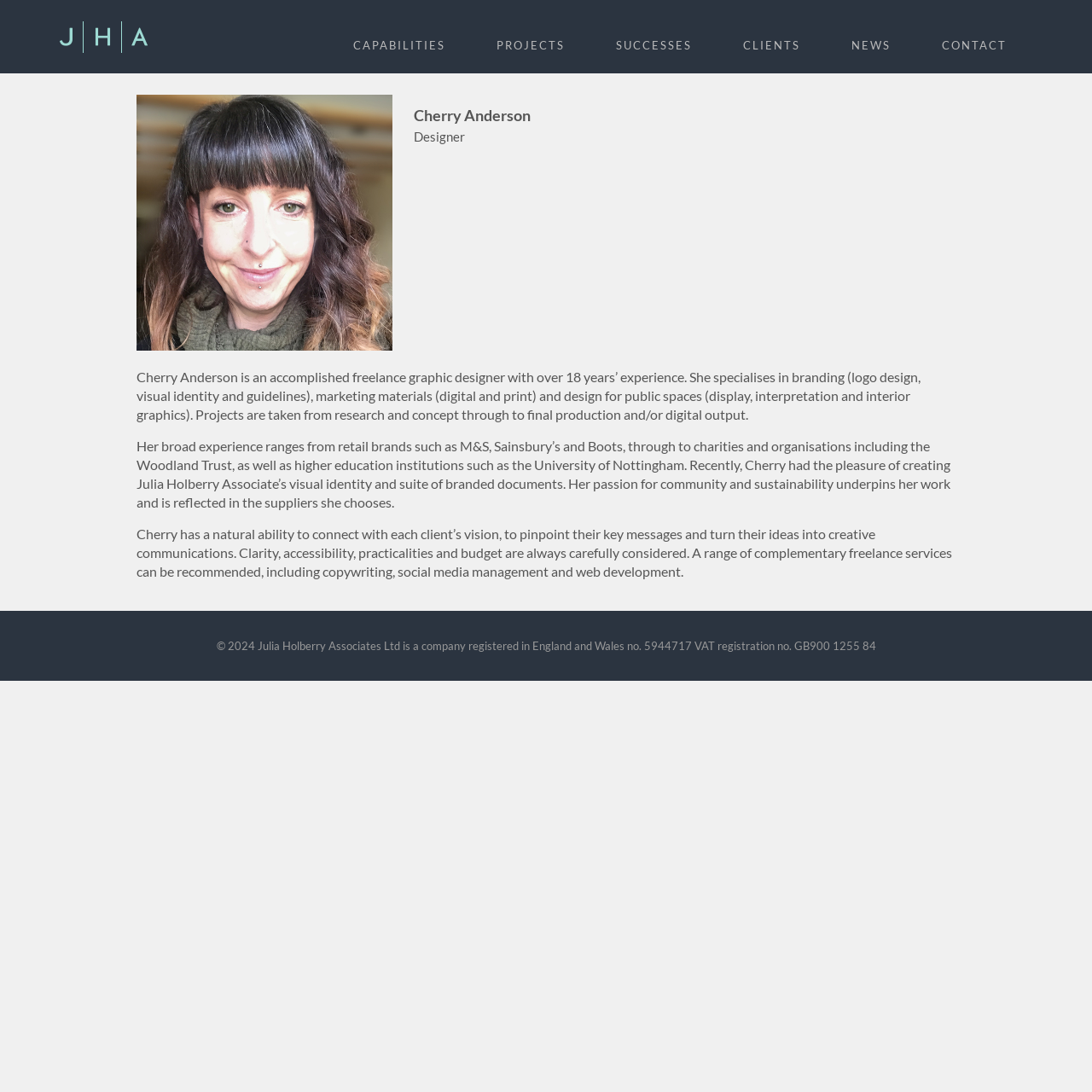Based on the element description: "Frigidaire Retro Bar Fridge Refrigerator...", identify the bounding box coordinates for this UI element. The coordinates must be four float numbers between 0 and 1, listed as [left, top, right, bottom].

None